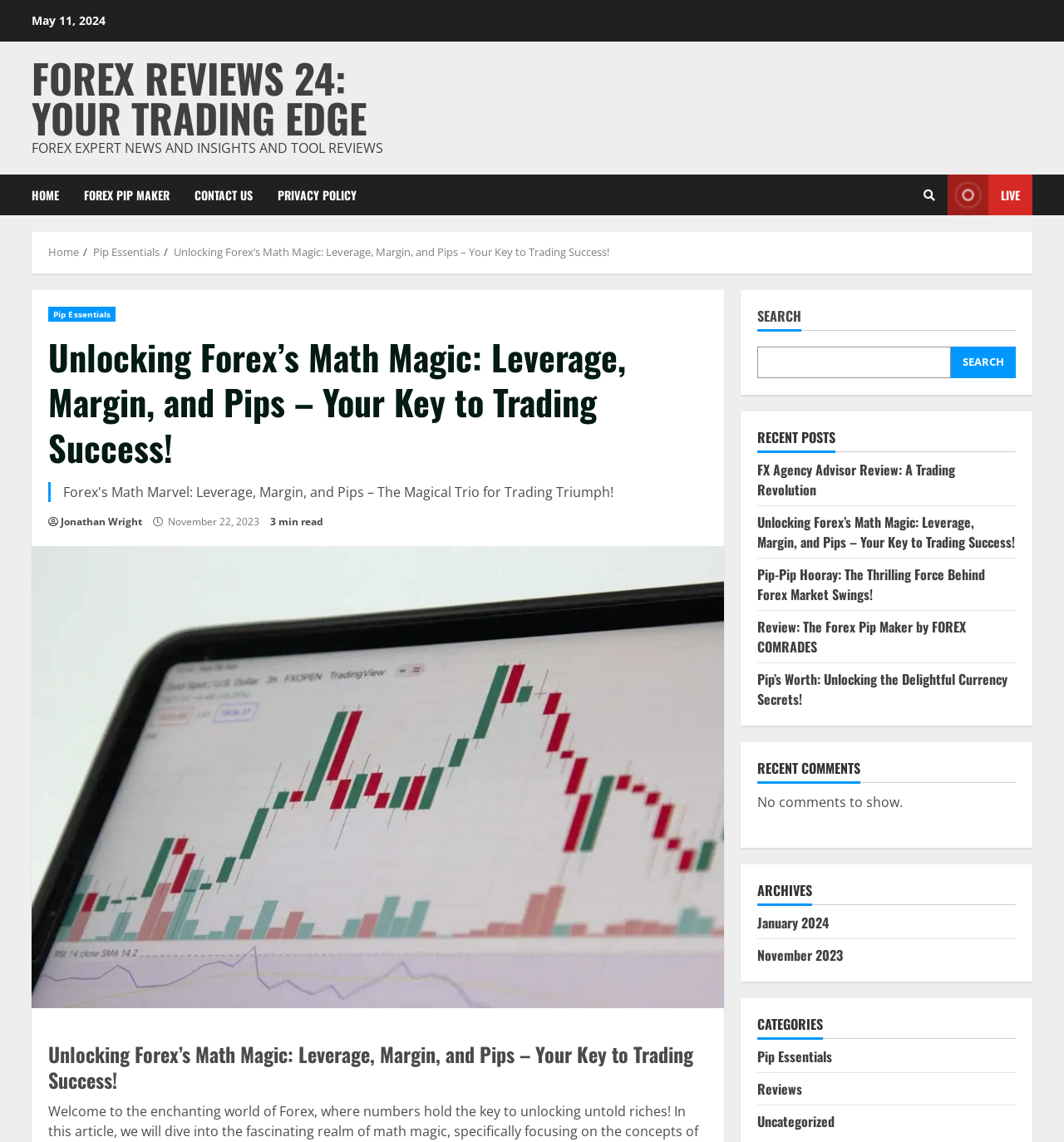Could you find the bounding box coordinates of the clickable area to complete this instruction: "Contact us"?

[0.171, 0.153, 0.249, 0.189]